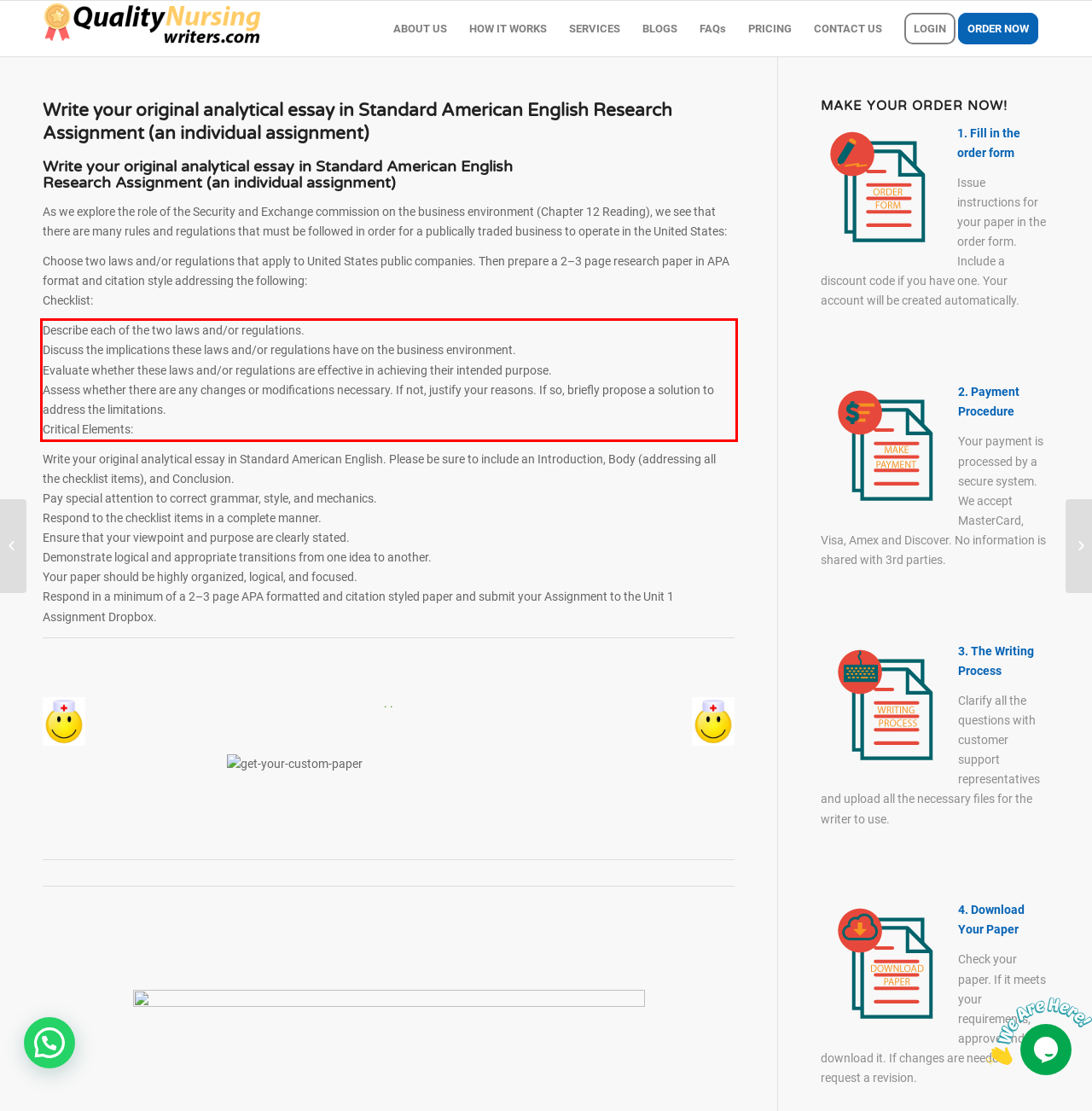Look at the webpage screenshot and recognize the text inside the red bounding box.

Describe each of the two laws and/or regulations. Discuss the implications these laws and/or regulations have on the business environment. Evaluate whether these laws and/or regulations are effective in achieving their intended purpose. Assess whether there are any changes or modifications necessary. If not, justify your reasons. If so, briefly propose a solution to address the limitations. Critical Elements: